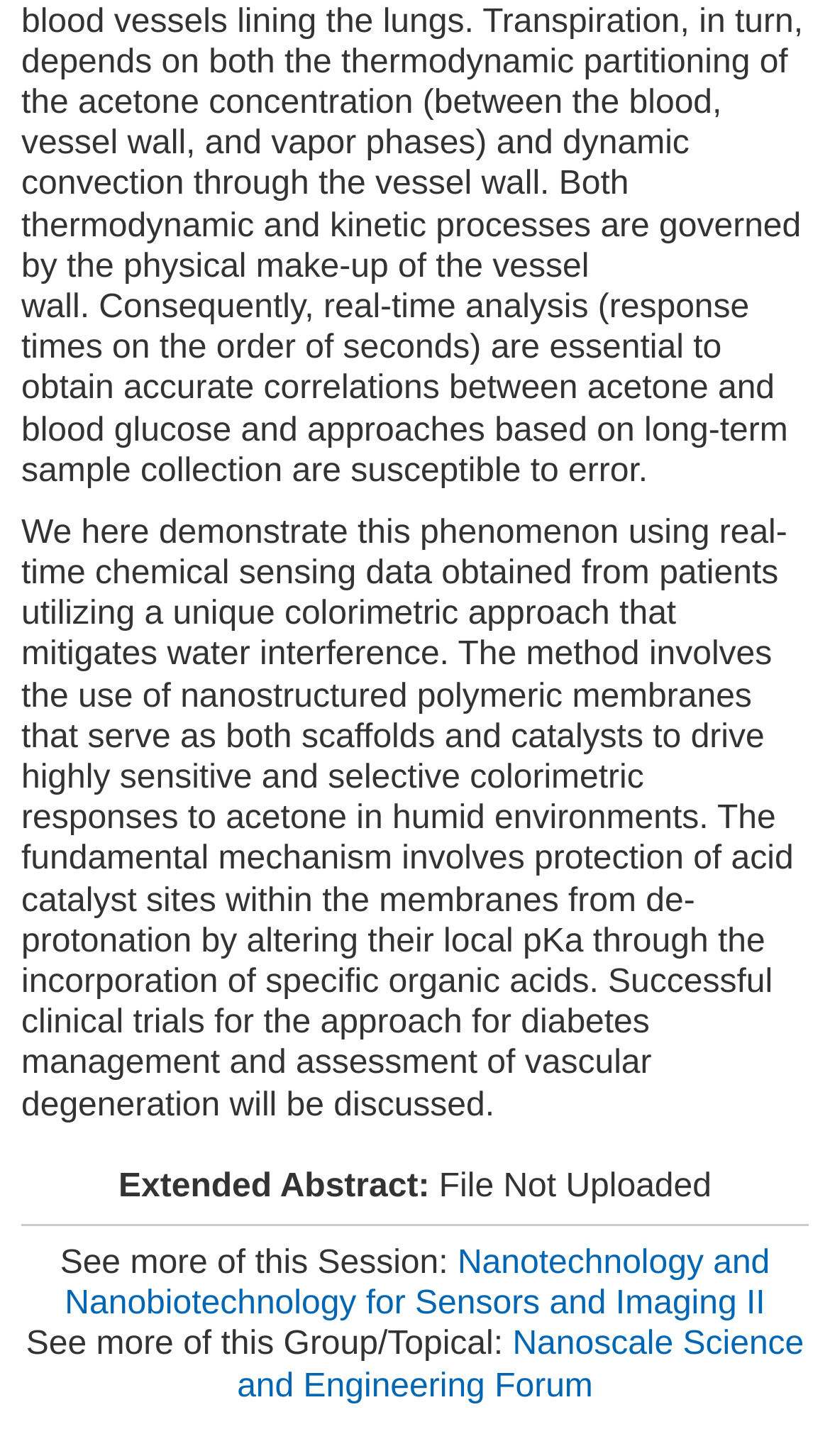What is the name of the forum?
Provide a detailed answer to the question using information from the image.

I found the answer by looking at the link element with the text 'Nanoscale Science and Engineering Forum' which is located at the bottom of the page, indicating that it is related to the forum name.